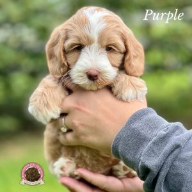What is the background setting of the image?
Provide a one-word or short-phrase answer based on the image.

Outdoor